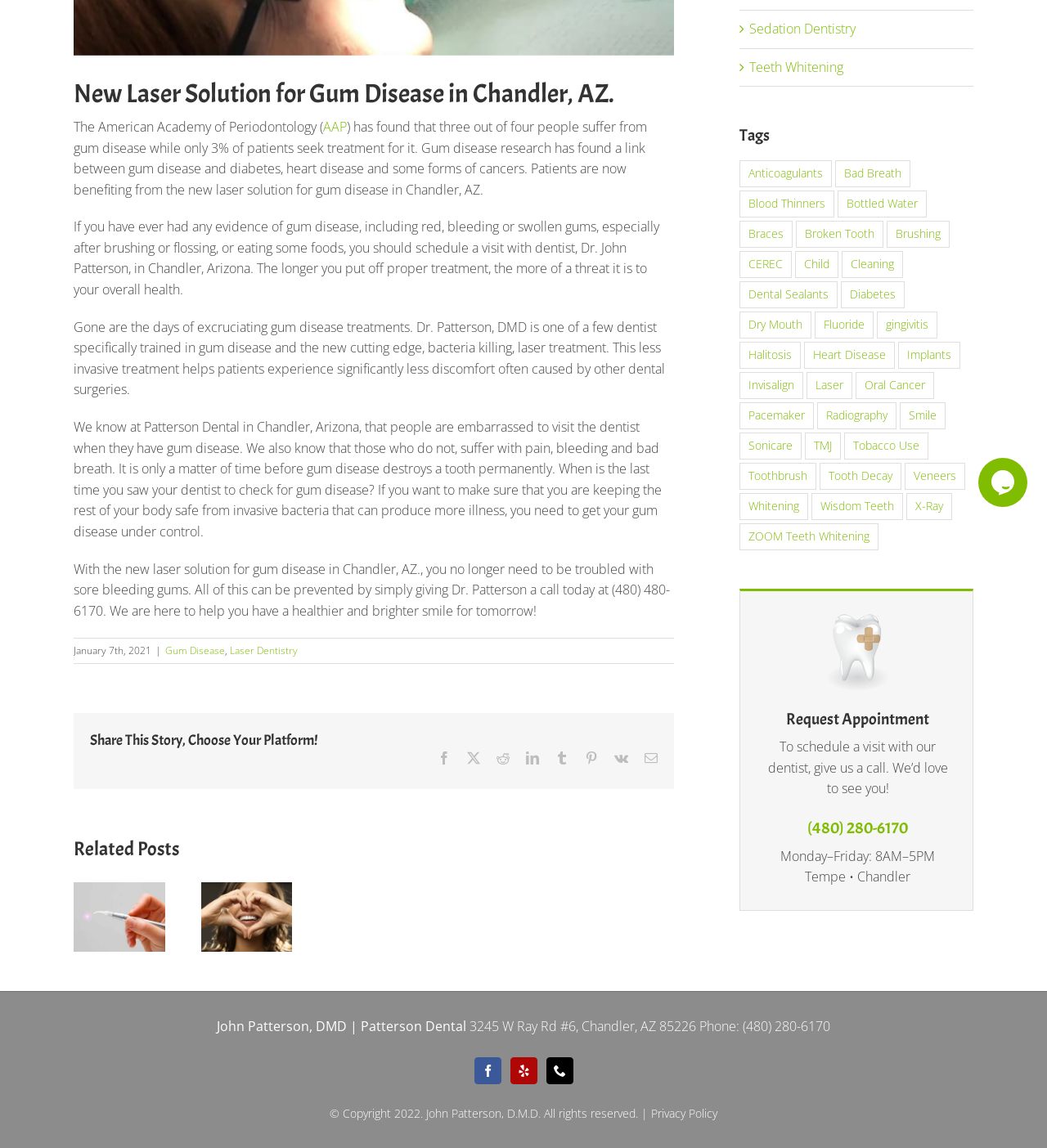Given the element description, predict the bounding box coordinates in the format (top-left x, top-left y, bottom-right x, bottom-right y), using floating point numbers between 0 and 1: Sedation Dentistry

[0.716, 0.016, 0.922, 0.035]